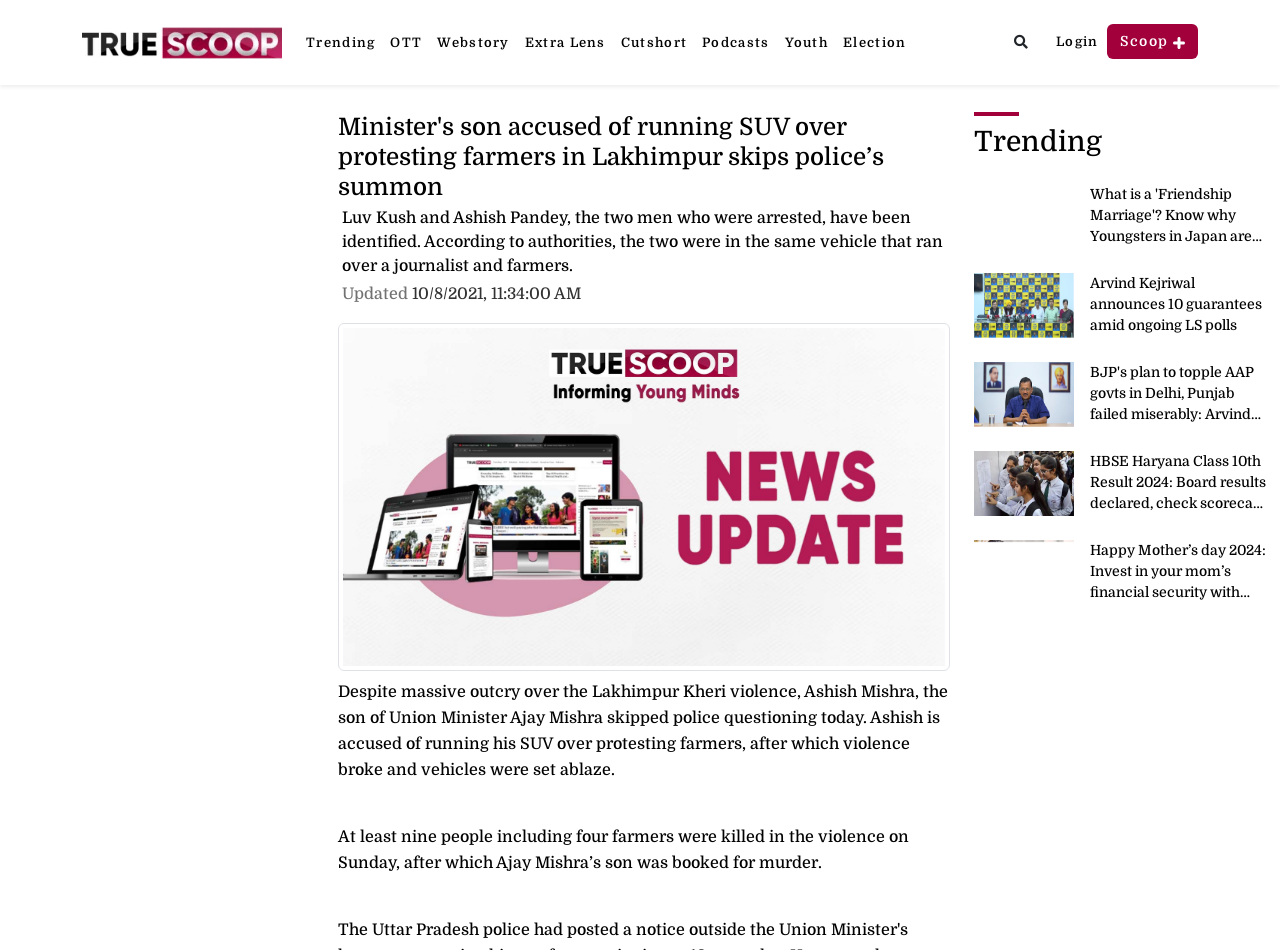Detail the various sections and features present on the webpage.

The webpage appears to be a news article page. At the top, there is a horizontal row of links, including "truescoop", "Trending", "OTT", "Webstory", "Extra Lens", "Cutshort", "Podcasts", "Youth", and "Election". Below this row, there is a prominent heading that reads "Minister's son accused of running SUV over protesting farmers in Lakhimpur skips police’s summon". 

To the right of the heading, there is a link to "Scoop plus" with a small "plus" icon. Below the heading, there is a subheading that summarizes the article, stating that two men, Luv Kush and Ashish Pandey, who were arrested, have been identified as being in the same vehicle that ran over a journalist and farmers.

On the left side of the page, there is a large image related to the article, with a caption that is not provided. Below the image, there is a block of text that provides more details about the incident, including the fact that Ashish Mishra, the son of Union Minister Ajay Mishra, skipped police questioning and is accused of running his SUV over protesting farmers, resulting in the deaths of at least nine people, including four farmers.

Further down the page, there is a horizontal separator, followed by a heading that reads "Trending". Below this heading, there are four links to trending news articles, each with a brief summary and a related image. The articles appear to be about various topics, including friendship marriages in Japan, the Lok Sabha Election 2024, and Mother's Day gifts.